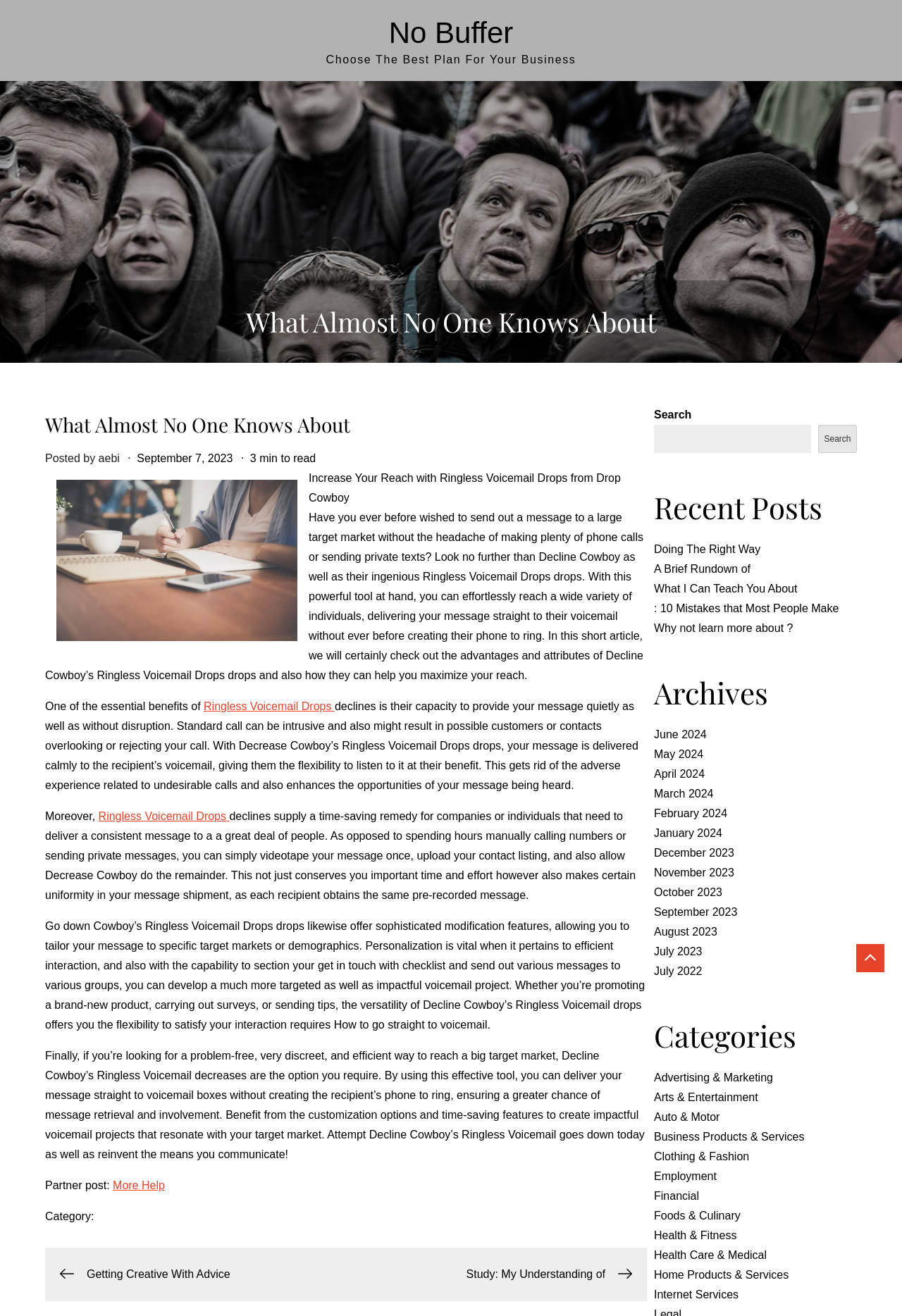Please specify the bounding box coordinates of the clickable region to carry out the following instruction: "Click on 'More Help'". The coordinates should be four float numbers between 0 and 1, in the format [left, top, right, bottom].

[0.125, 0.896, 0.183, 0.905]